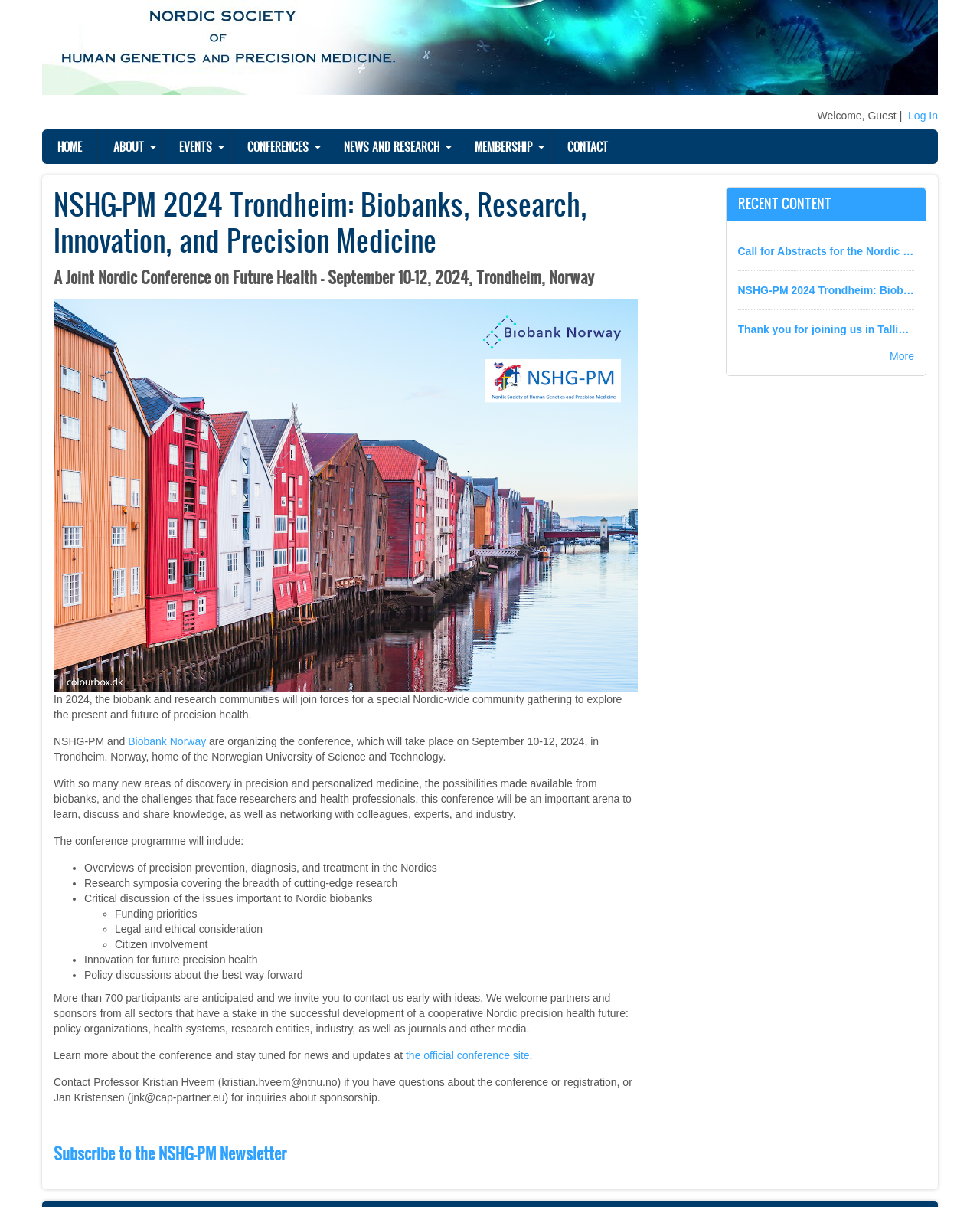Please locate the bounding box coordinates of the element that should be clicked to achieve the given instruction: "View RECENT CONTENT".

[0.741, 0.156, 0.945, 0.183]